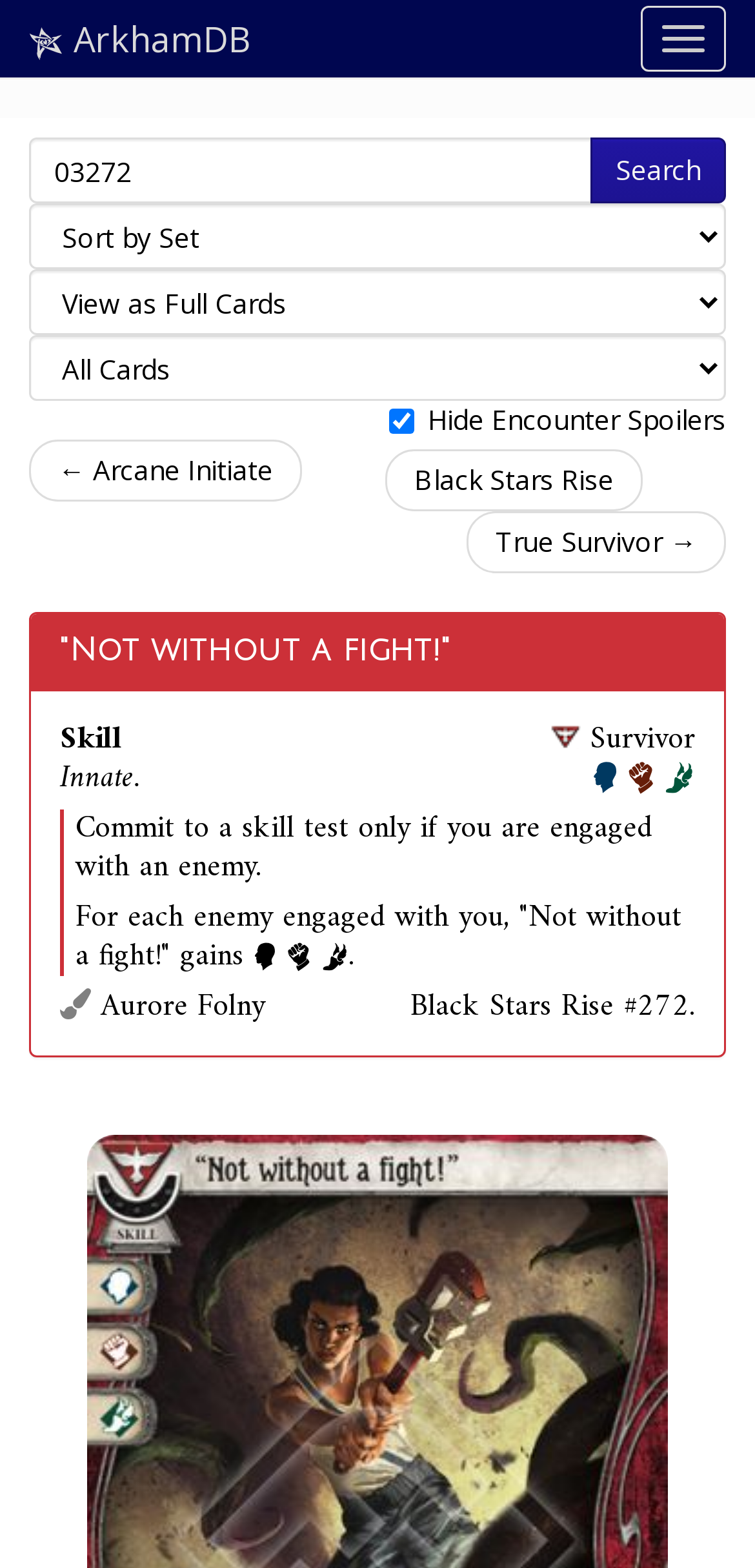Please find the bounding box coordinates in the format (top-left x, top-left y, bottom-right x, bottom-right y) for the given element description. Ensure the coordinates are floating point numbers between 0 and 1. Description: Black Stars Rise

[0.51, 0.287, 0.851, 0.326]